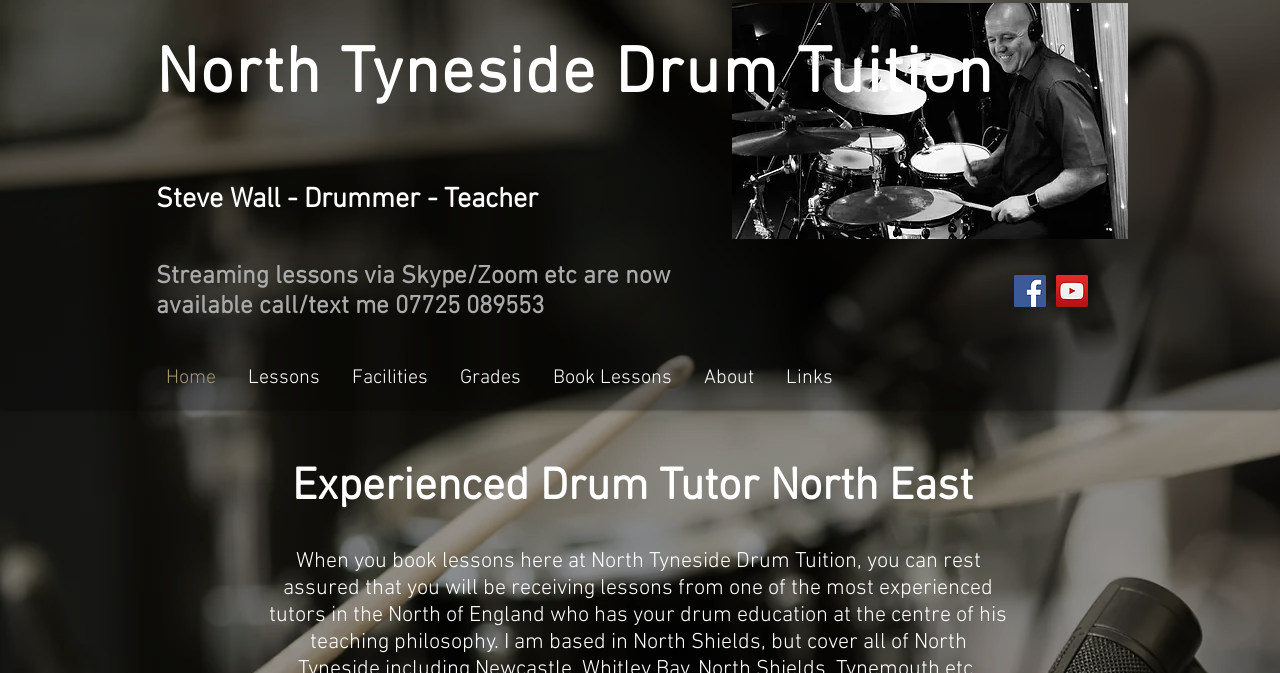What is the medium used for streaming lessons?
Answer the question in a detailed and comprehensive manner.

The webpage mentions that streaming lessons are available via Skype/Zoom, which is obtained from the heading 'Streaming lessons via Skype/Zoom etc are now available call/text me 07725 089553'.